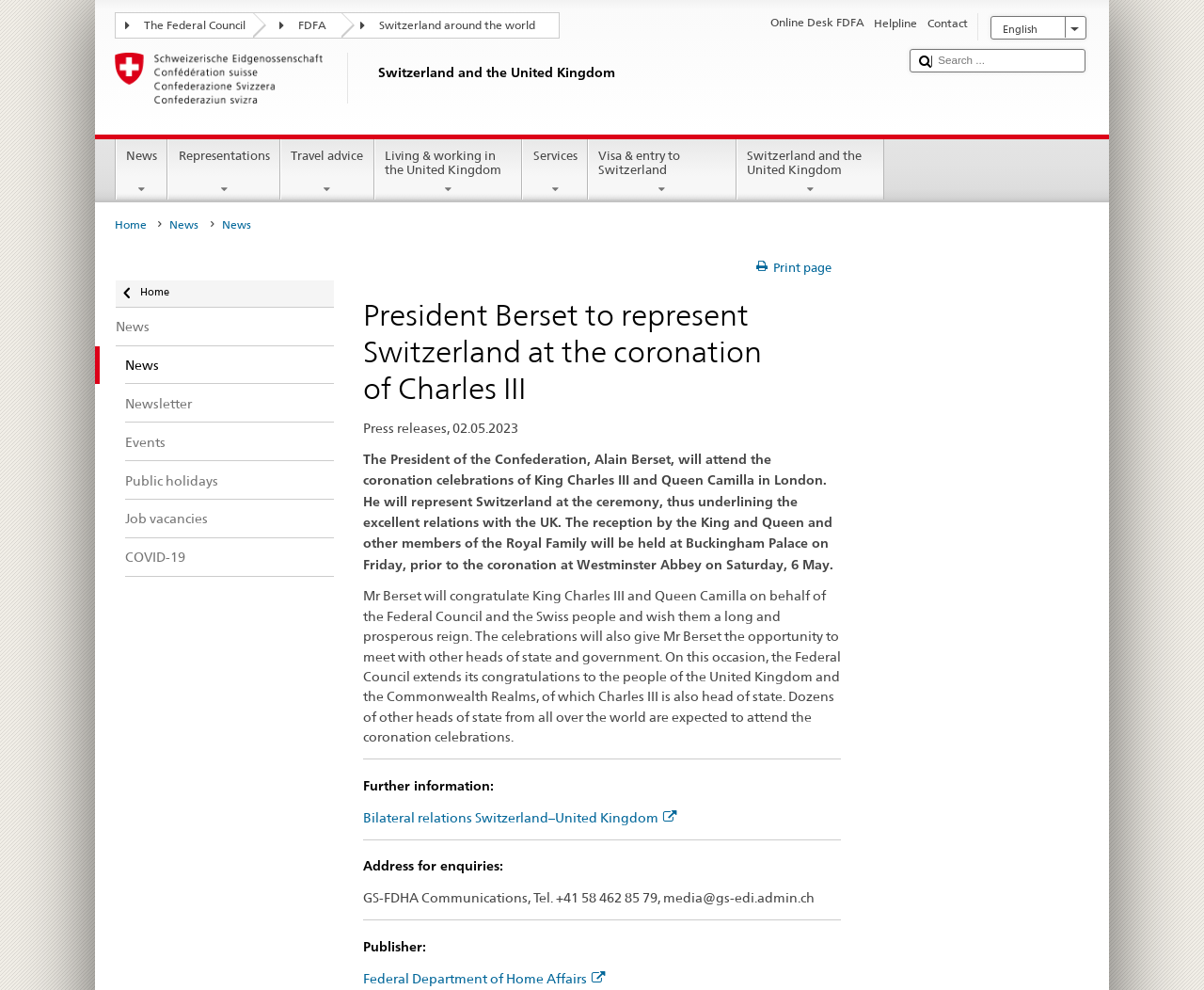Extract the heading text from the webpage.

President Berset to represent Switzerland at the coronation of Charles III